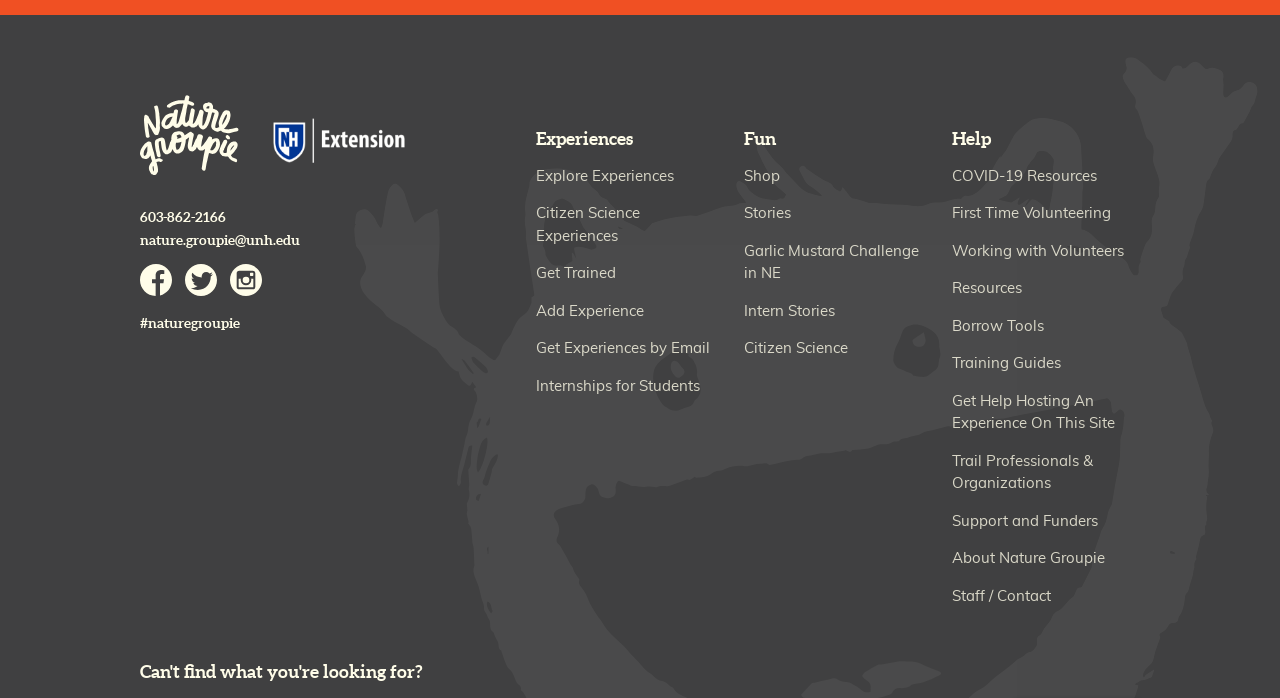Please provide a one-word or phrase answer to the question: 
What is the phone number mentioned on the webpage?

603-862-2166